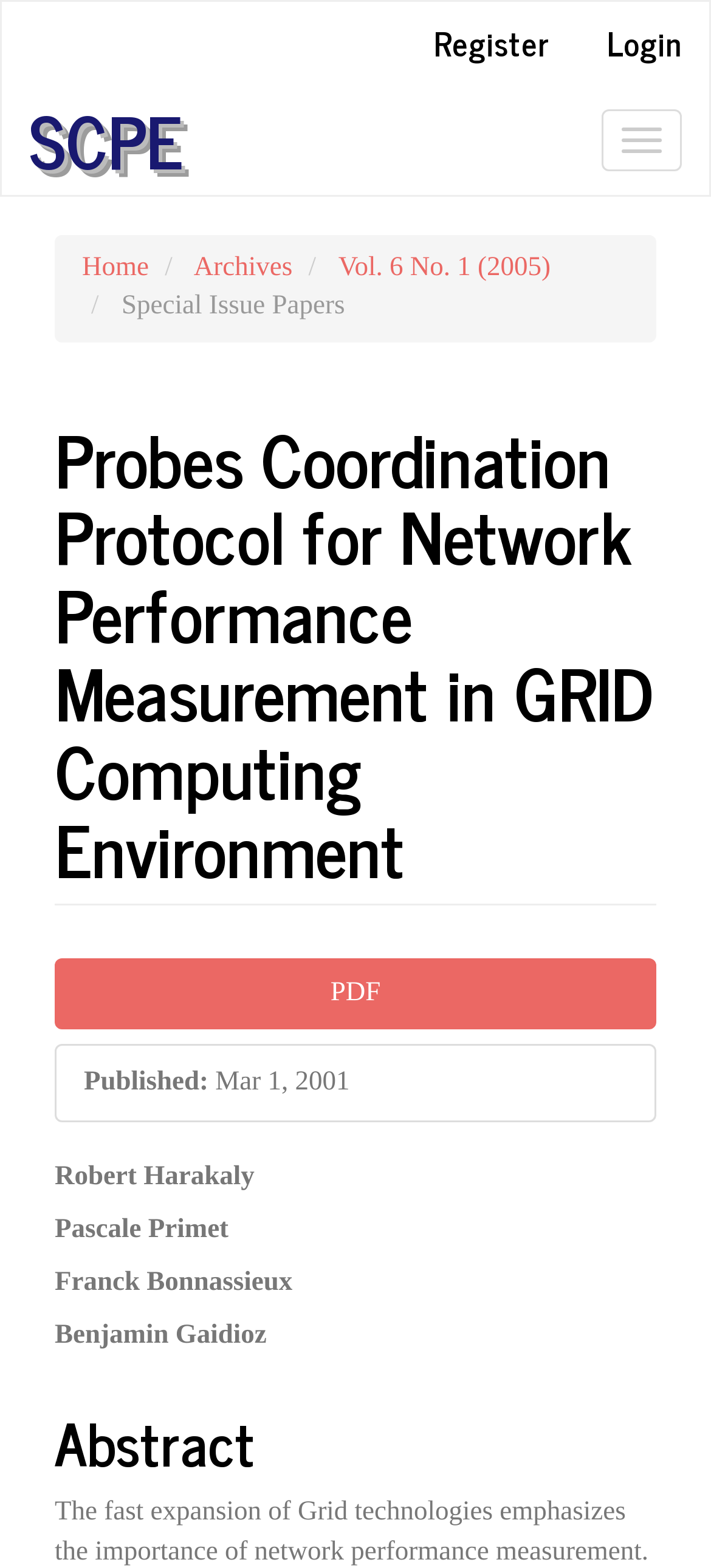Give an in-depth explanation of the webpage layout and content.

This webpage appears to be a scientific article page, specifically from the journal "Scalable Computing: Practice and Experience". The title of the article is "Probes Coordination Protocol for Network Performance Measurement in GRID Computing Environment". 

At the top left of the page, there is a navigation menu with links to "Main Navigation", "Main Content", and "Sidebar". On the top right, there are links to "Register" and "Login". A toggle navigation button is located at the top right corner.

Below the navigation menu, there is a breadcrumb navigation section that shows the current location, with links to "Home", "Archives", and "Vol. 6 No. 1 (2005)". 

The main content of the article is divided into two sections. On the left, there is a sidebar with a heading "Article Sidebar" and a button to download the article in PDF format. Below the sidebar, there is information about the publication date, "Mar 1, 2001".

On the right, the main article content is headed by the title of the article. The authors of the article, "Robert Harakaly", "Pascale Primet", "Franck Bonnassieux", and "Benjamin Gaidioz", are listed below the title. The abstract of the article is located at the bottom of the page.